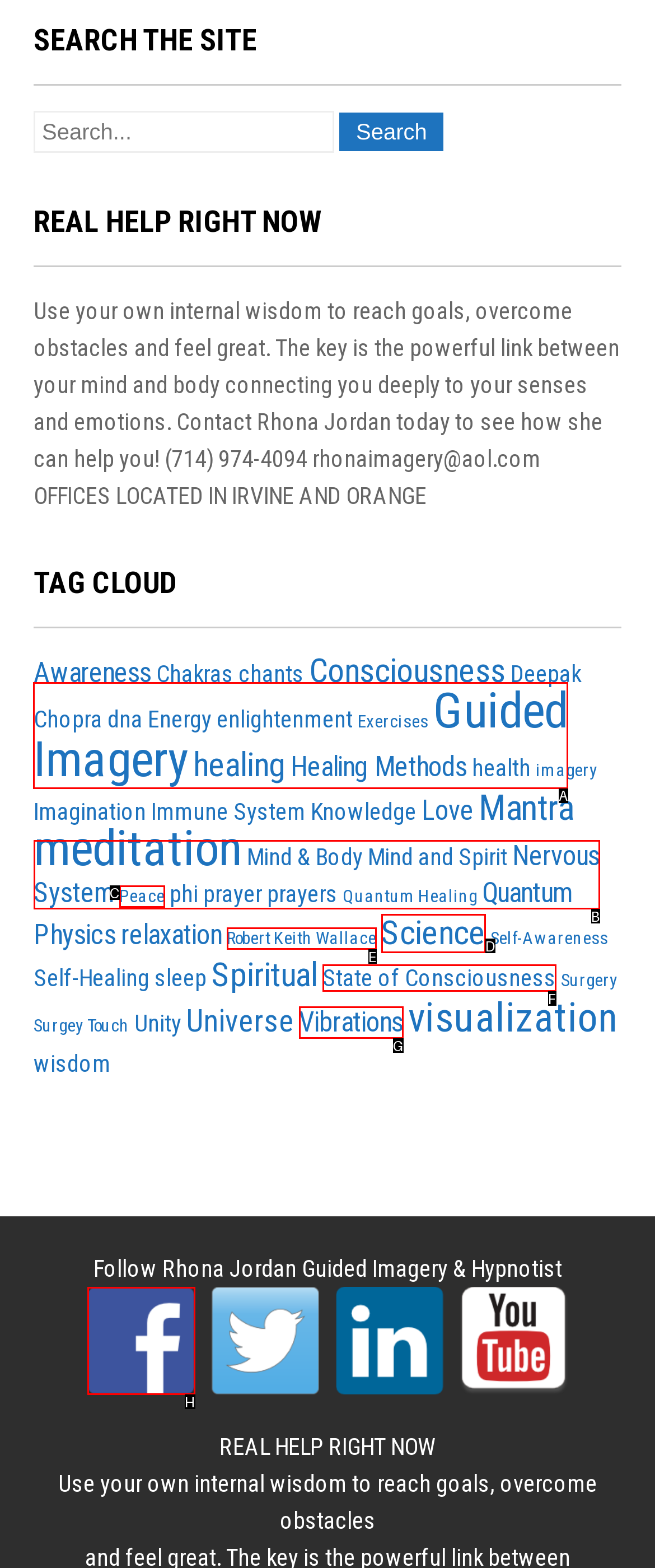Given the task: Explore Guided Imagery, point out the letter of the appropriate UI element from the marked options in the screenshot.

A